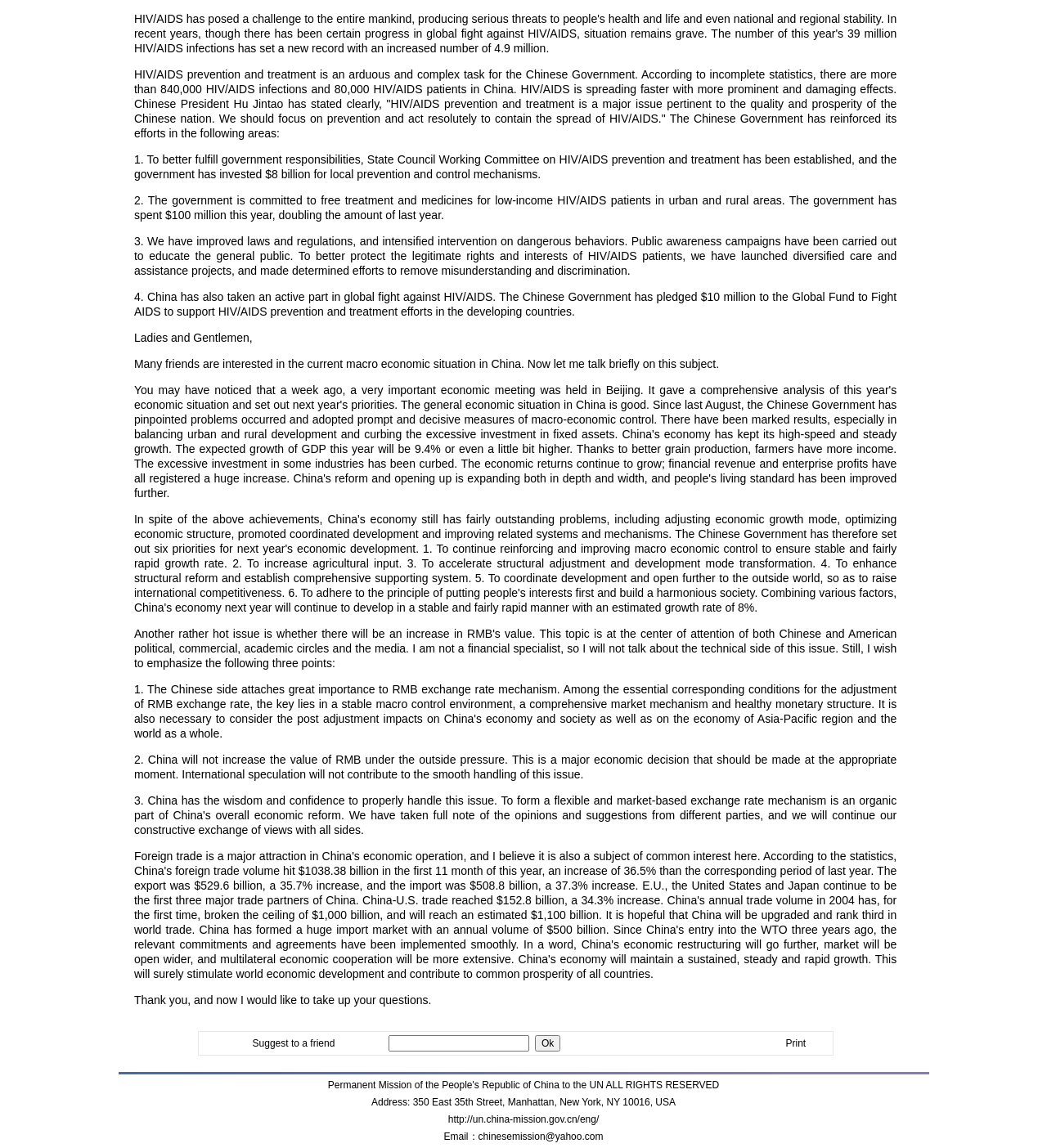Use a single word or phrase to answer the following:
What is the email address of the Chinese Mission?

chinesemission@yahoo.com